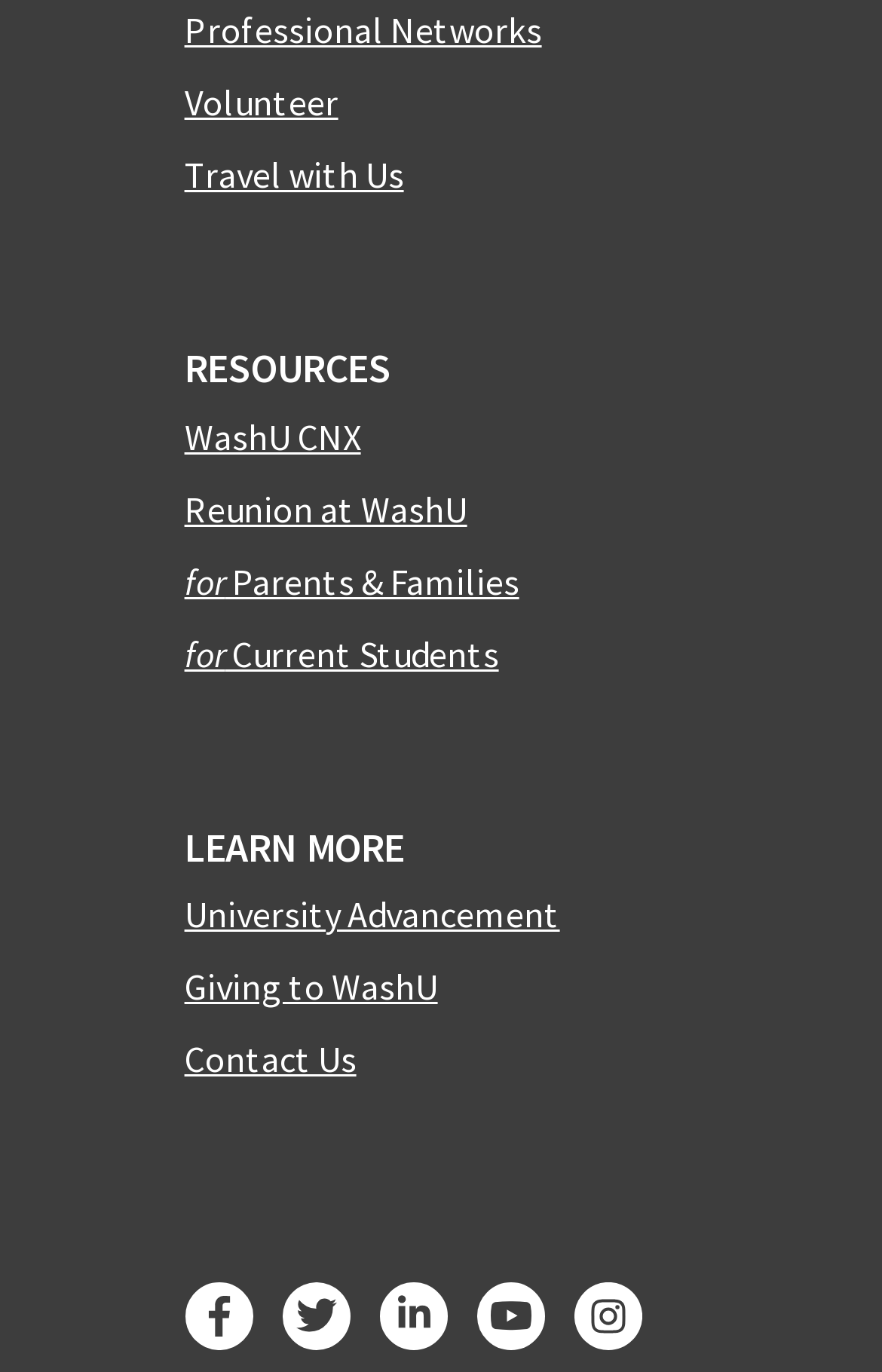Identify the bounding box for the UI element described as: "WashU CNX". The coordinates should be four float numbers between 0 and 1, i.e., [left, top, right, bottom].

[0.209, 0.301, 0.409, 0.334]